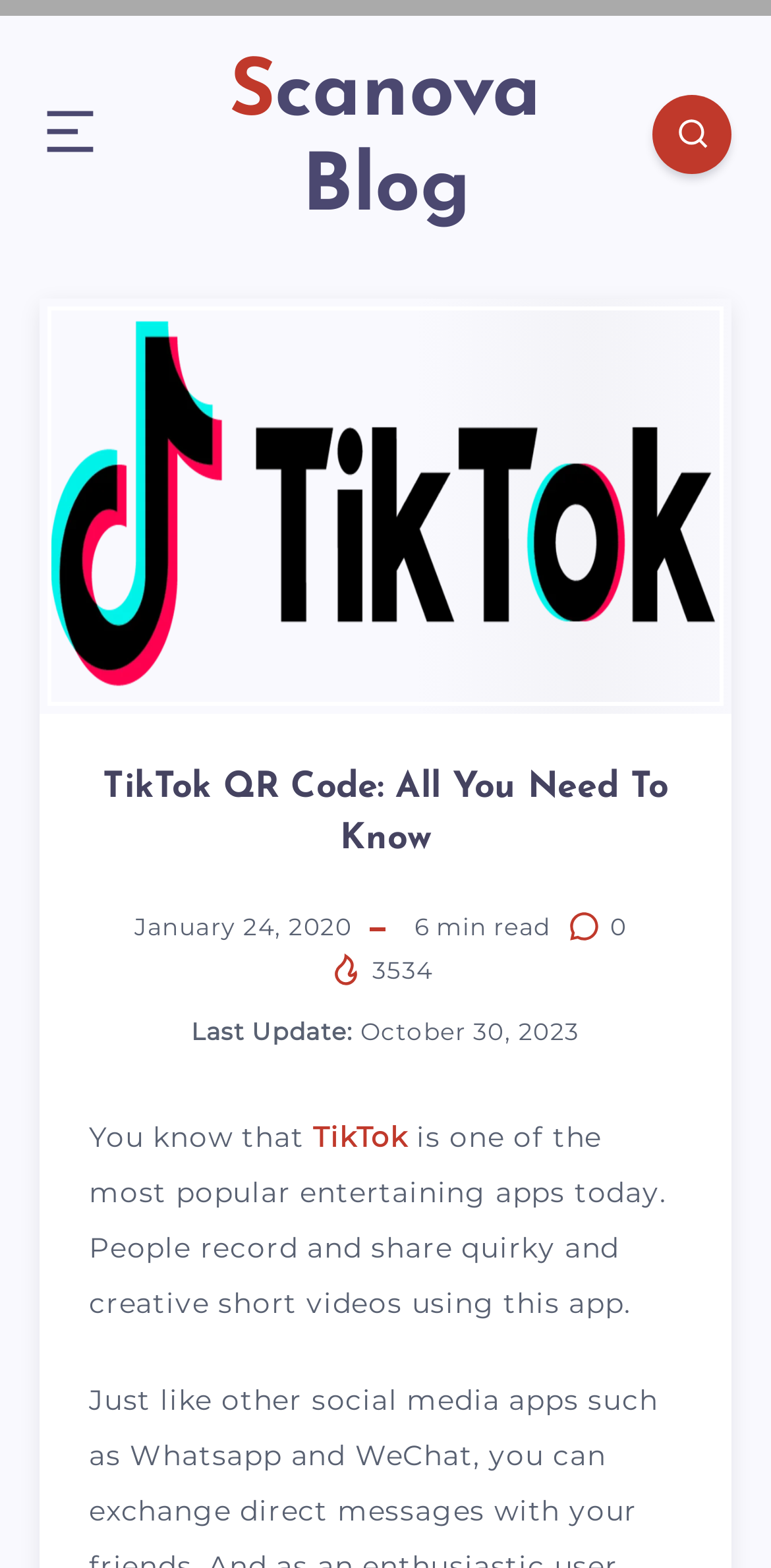What is the blog name mentioned at the top?
Answer the question in a detailed and comprehensive manner.

I found the answer by looking at the top of the webpage, where the 'Scanova Blog' link is located. The blog name mentioned is Scanova Blog.